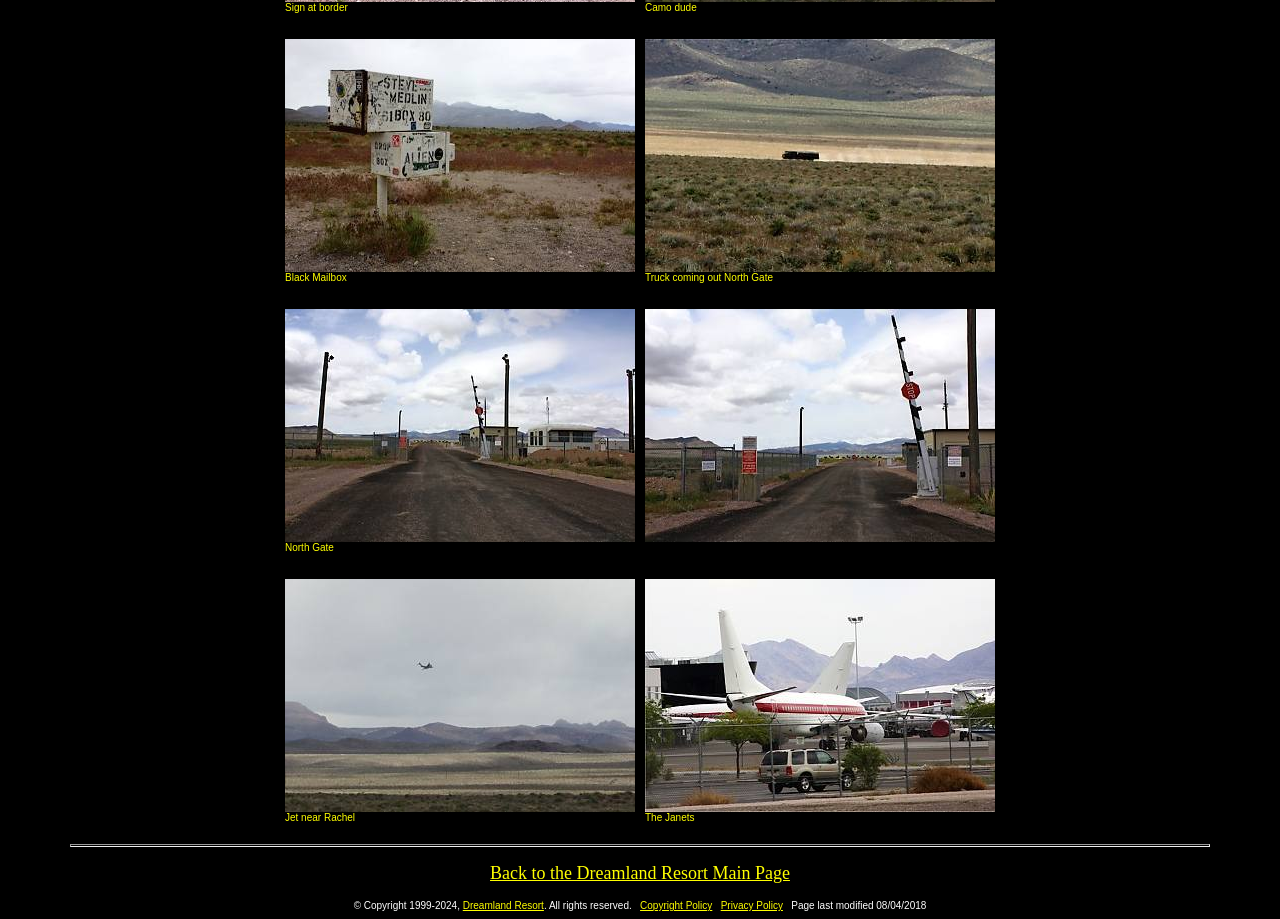What is the content of the top-left static text?
Using the image as a reference, answer with just one word or a short phrase.

Sign at border